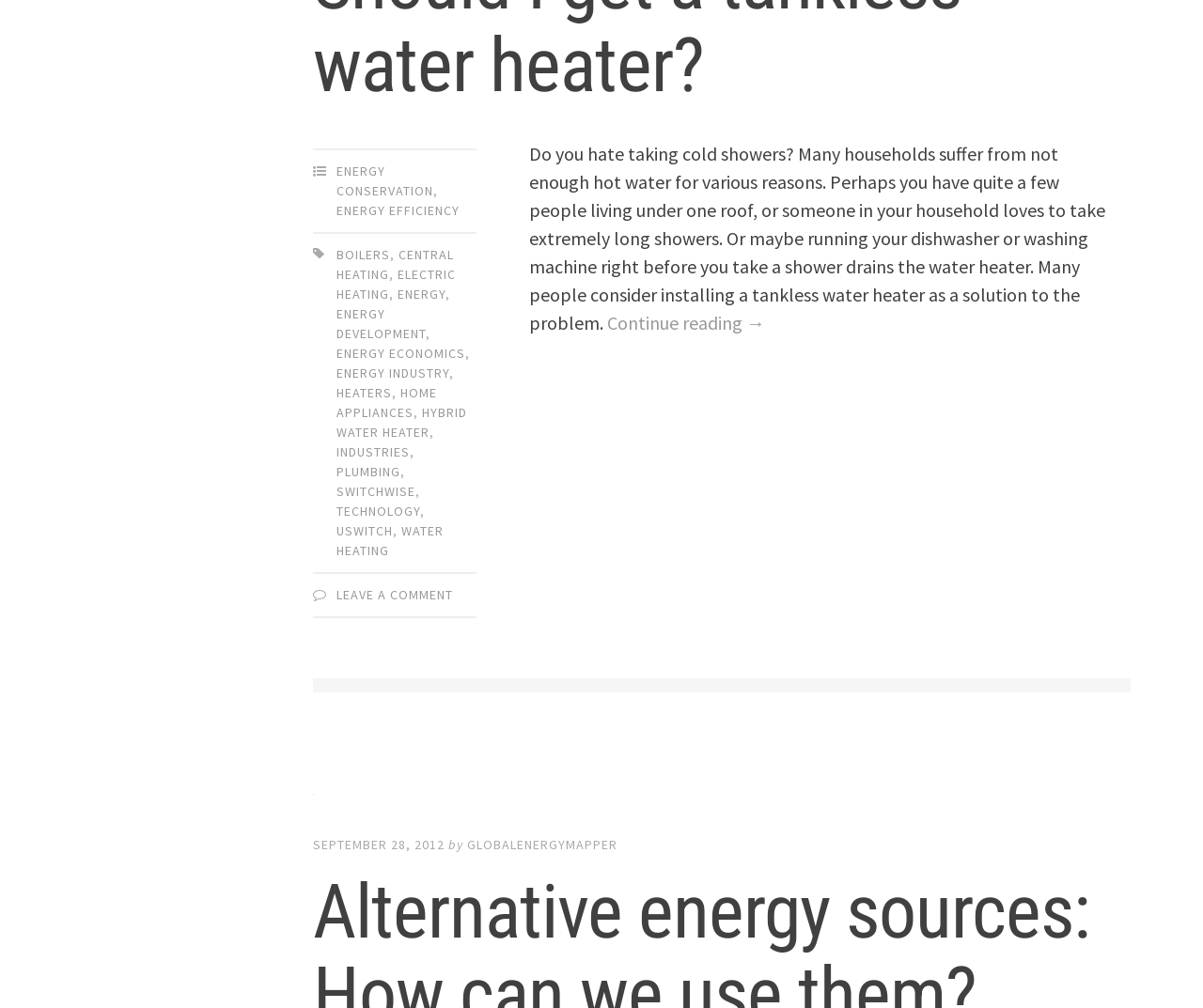What is the solution mentioned in the text?
Observe the image and answer the question with a one-word or short phrase response.

Installing a tankless water heater